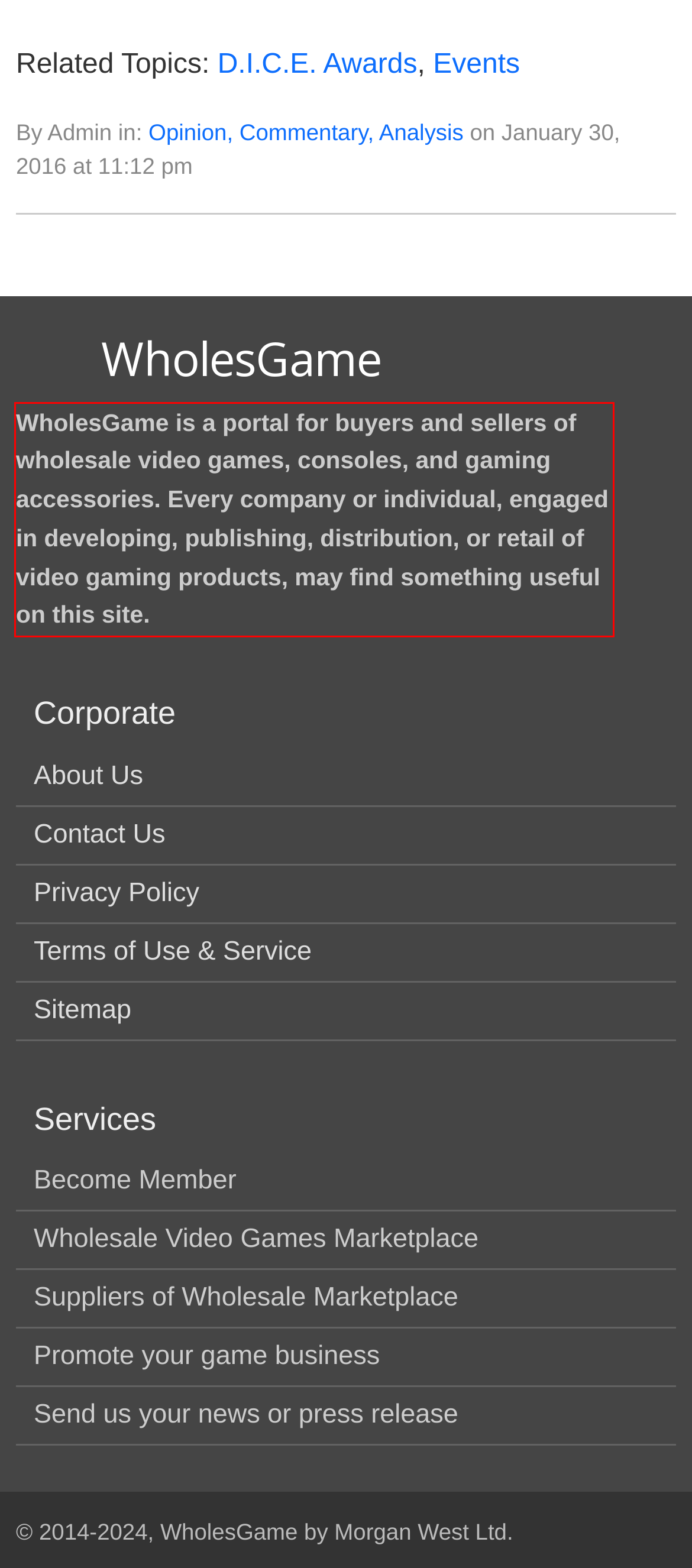Given a screenshot of a webpage containing a red rectangle bounding box, extract and provide the text content found within the red bounding box.

WholesGame is a portal for buyers and sellers of wholesale video games, consoles, and gaming accessories. Every company or individual, engaged in developing, publishing, distribution, or retail of video gaming products, may find something useful on this site.